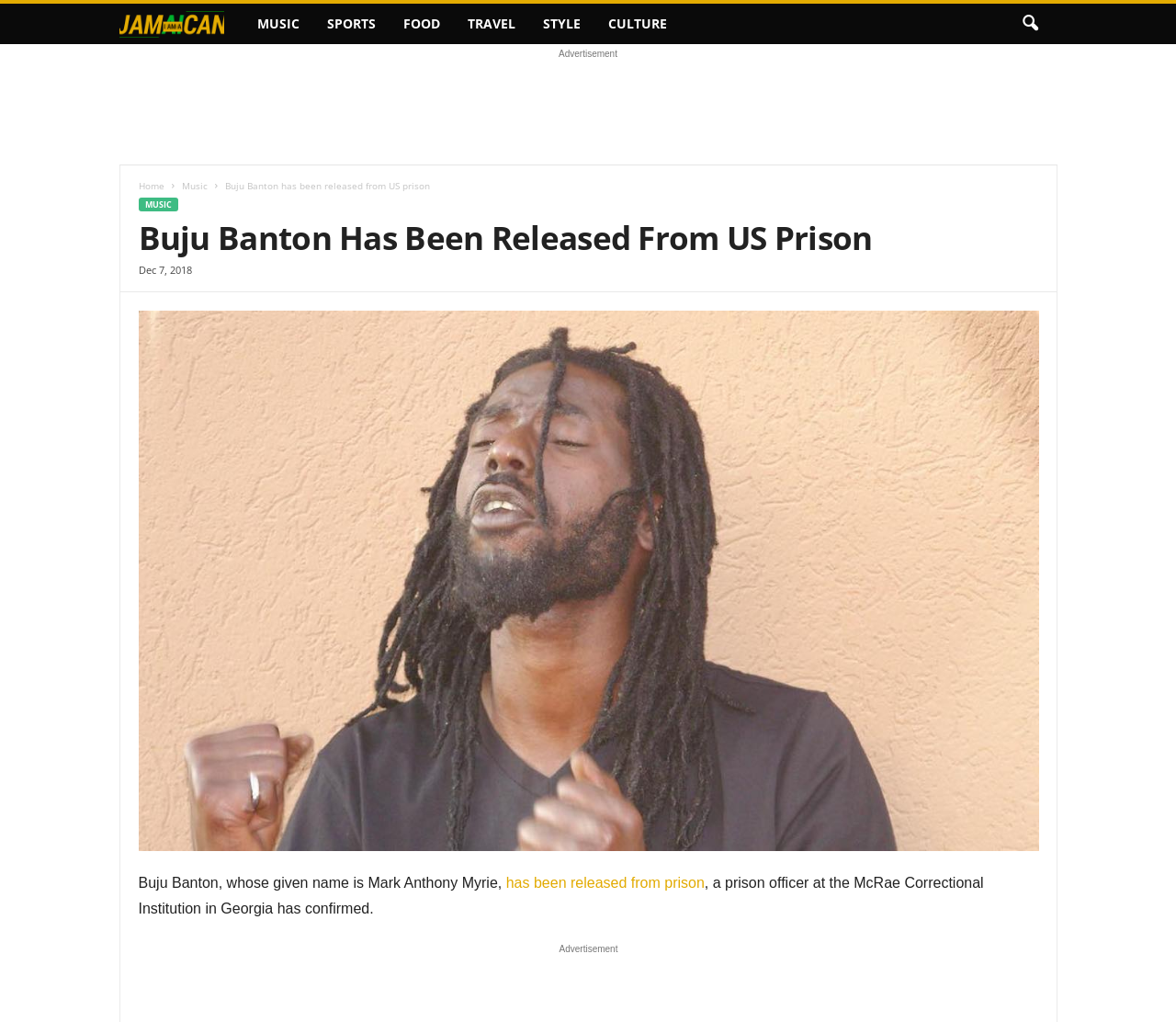Locate the bounding box coordinates of the clickable region necessary to complete the following instruction: "Search". Provide the coordinates in the format of four float numbers between 0 and 1, i.e., [left, top, right, bottom].

[0.858, 0.004, 0.893, 0.043]